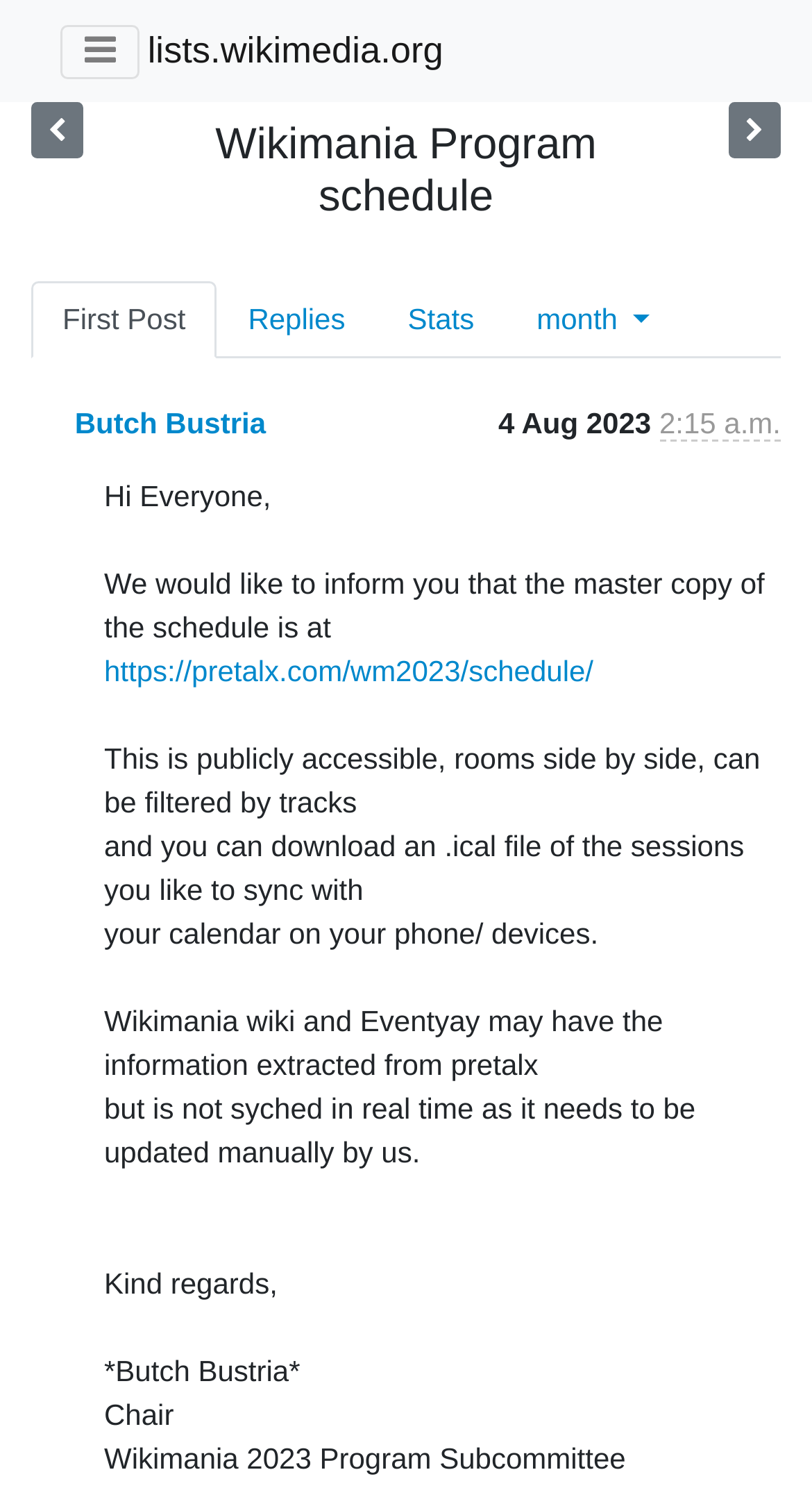Find the bounding box coordinates of the clickable region needed to perform the following instruction: "View recent posts". The coordinates should be provided as four float numbers between 0 and 1, i.e., [left, top, right, bottom].

None